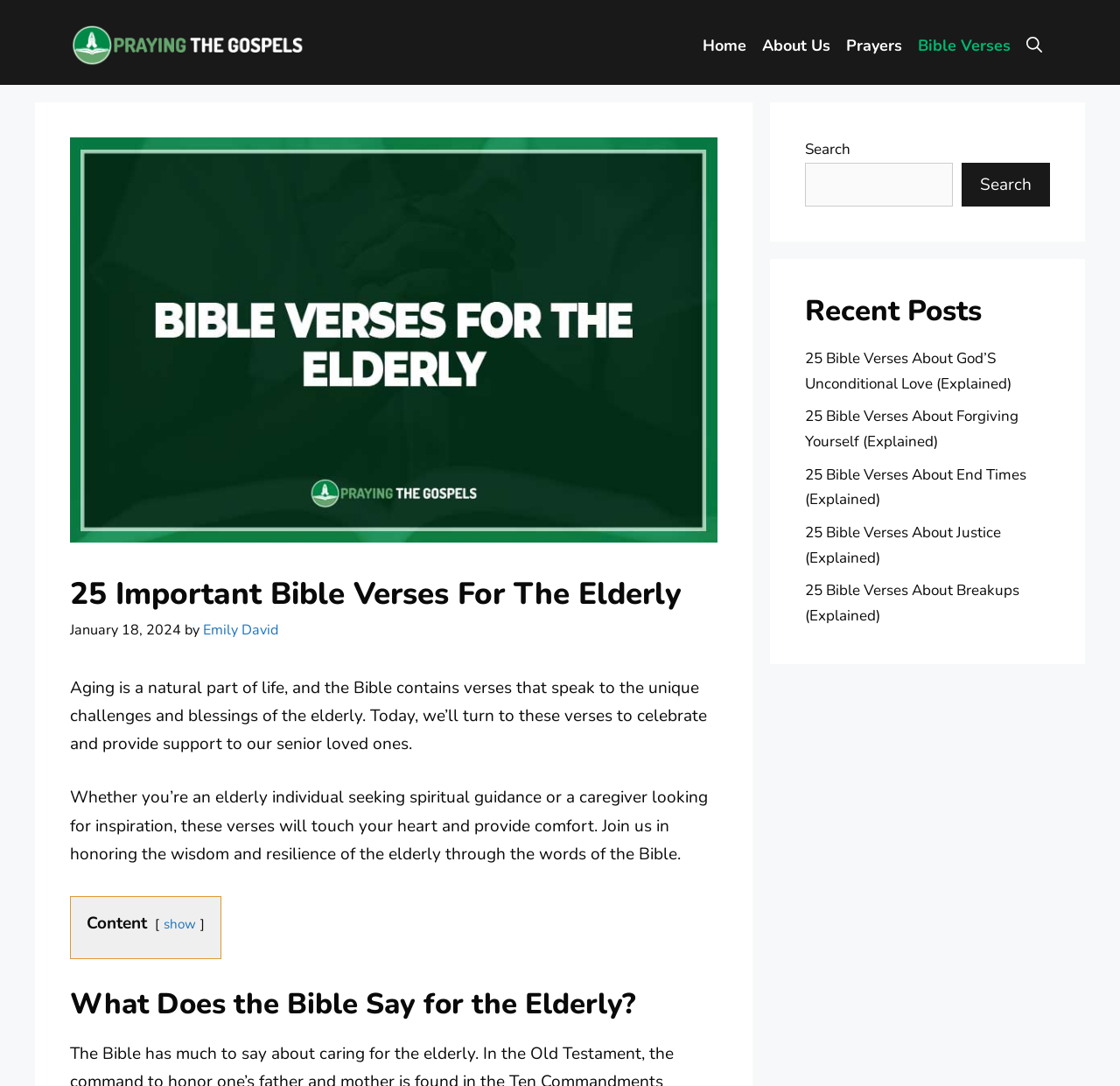Determine the main headline from the webpage and extract its text.

25 Important Bible Verses For The Elderly